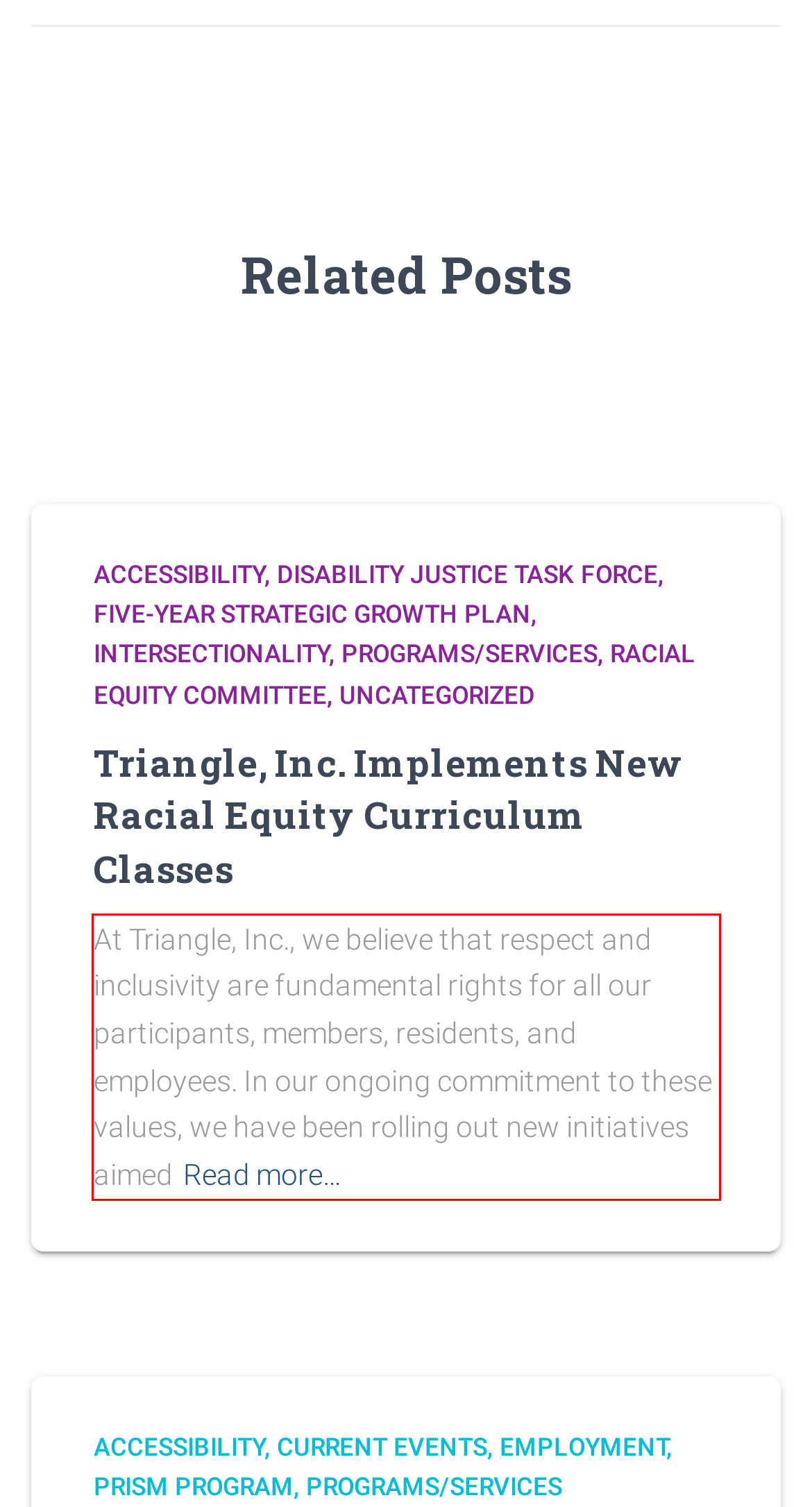The screenshot you have been given contains a UI element surrounded by a red rectangle. Use OCR to read and extract the text inside this red rectangle.

At Triangle, Inc., we believe that respect and inclusivity are fundamental rights for all our participants, members, residents, and employees. In our ongoing commitment to these values, we have been rolling out new initiatives aimedRead more…